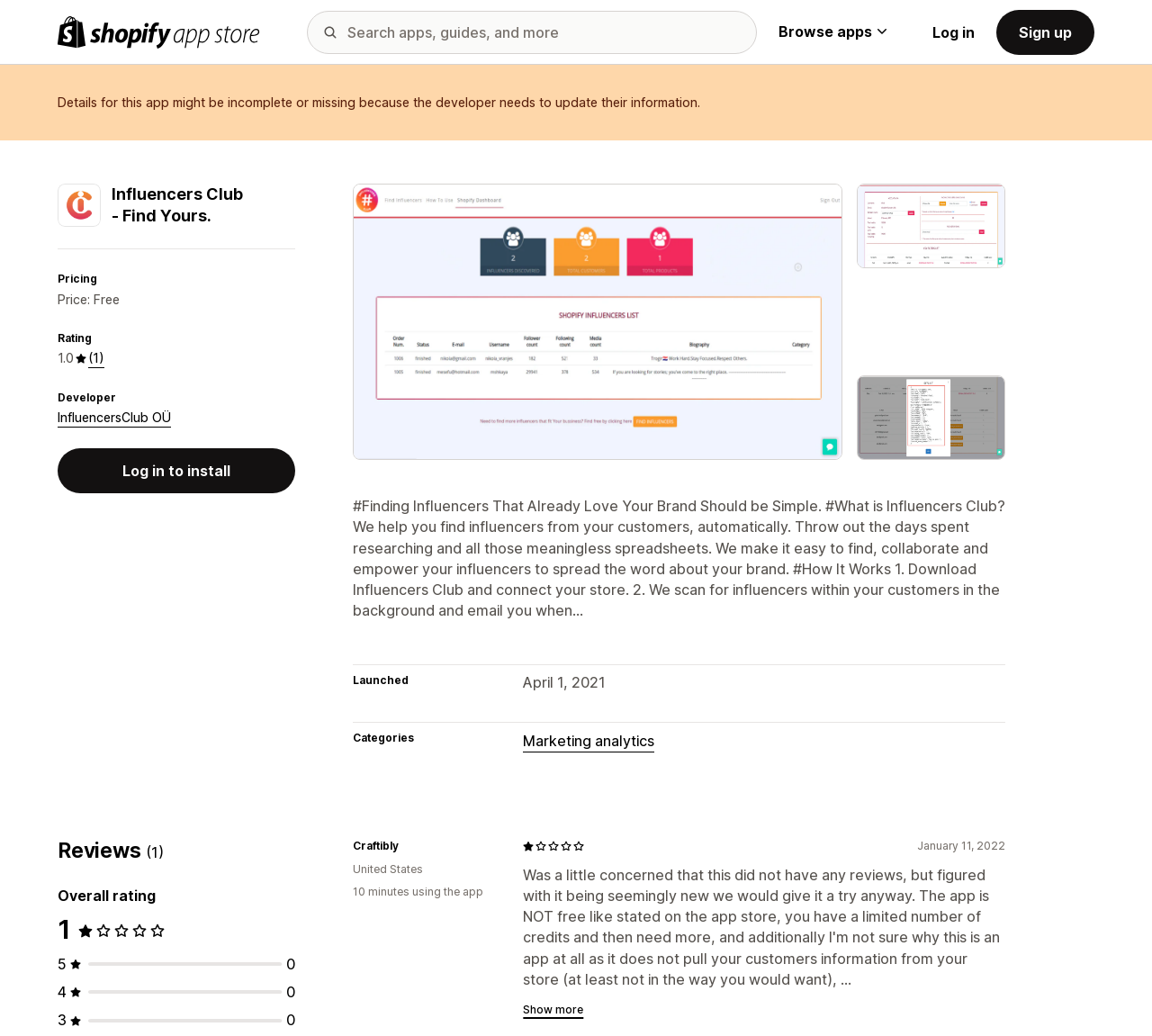How many reviews does the app have?
Please respond to the question with a detailed and well-explained answer.

The number of reviews can be found in the heading 'Reviews (1)' and also in the link '1 Reviews' which is located in the description list detail section.